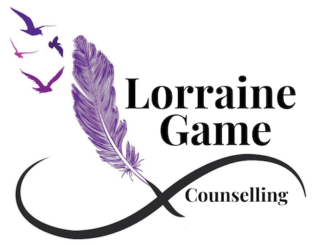Answer the following query concisely with a single word or phrase:
What is the tone of the overall aesthetic?

Warm and inviting